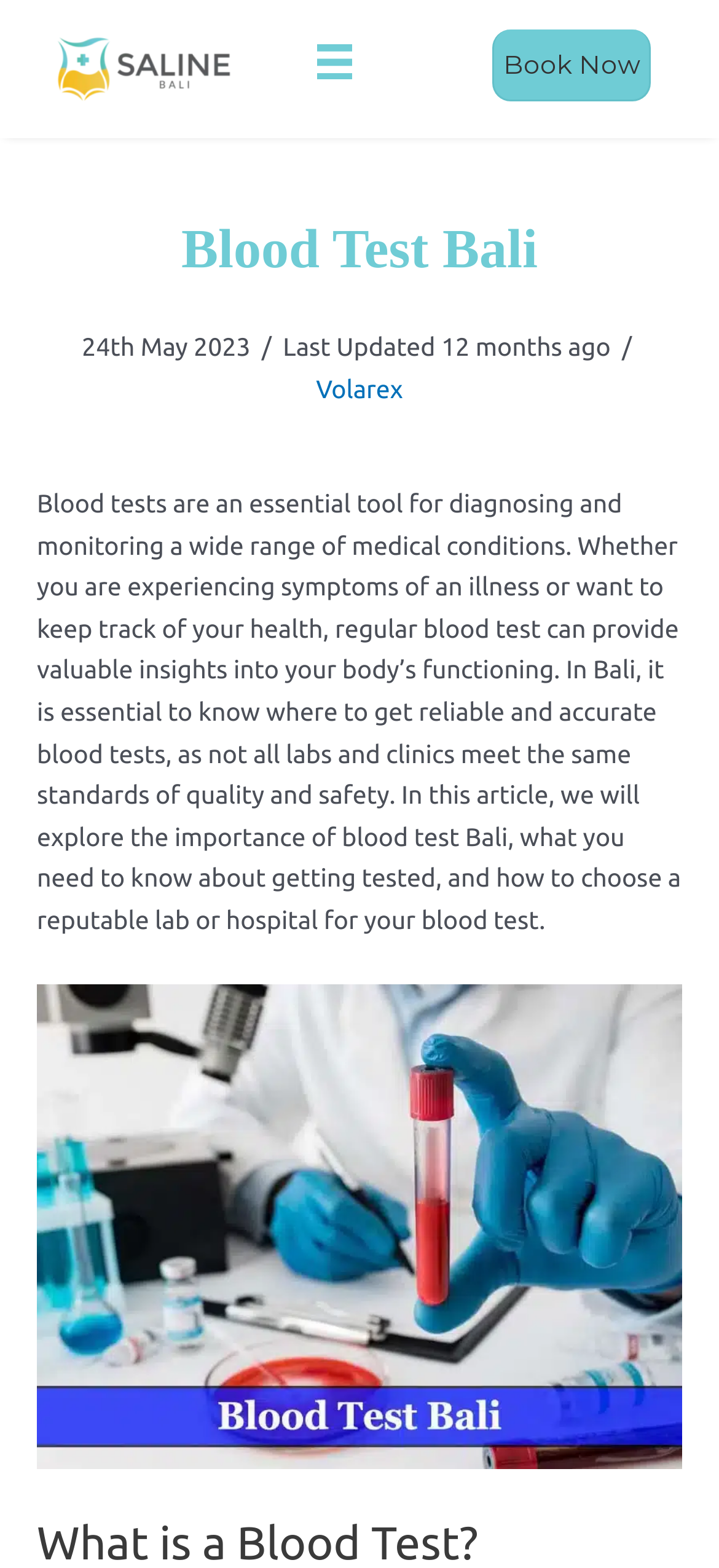Please answer the following question using a single word or phrase: 
What is the importance of choosing a reputable lab or hospital?

Quality and safety